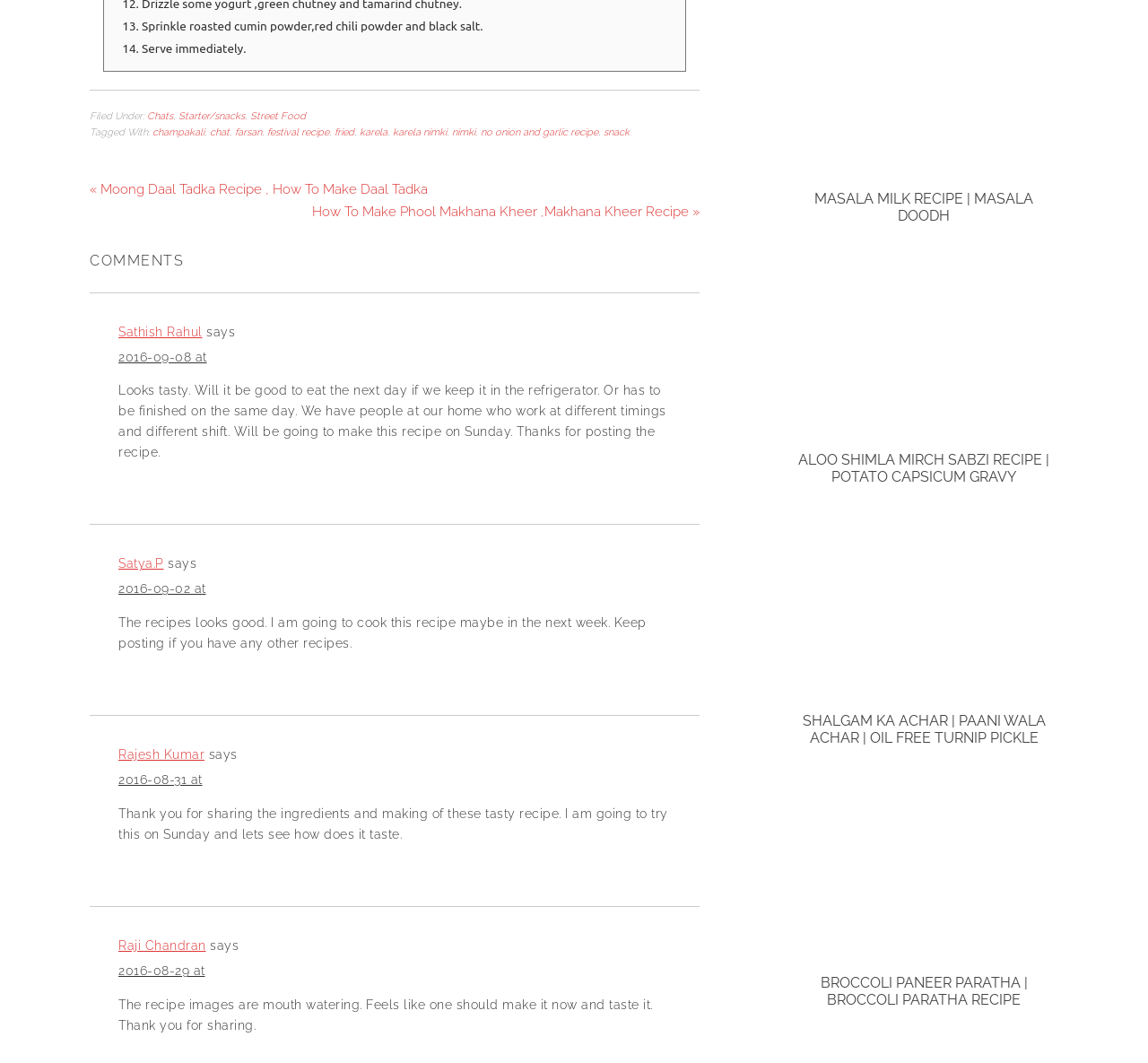Please respond in a single word or phrase: 
What is the format of the comments section?

Username, date, and text